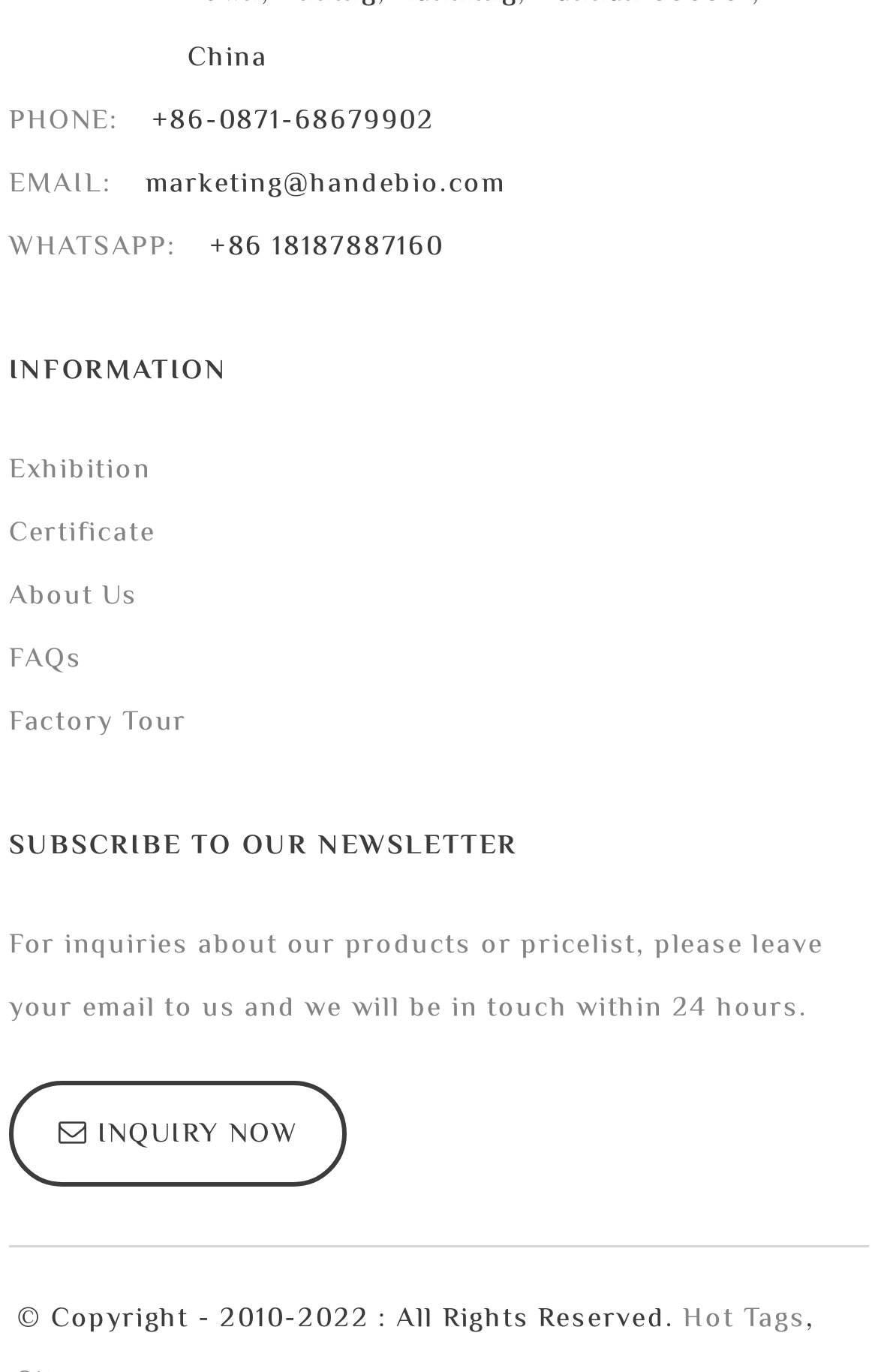What is the copyright year range?
Refer to the image and provide a one-word or short phrase answer.

2010-2022